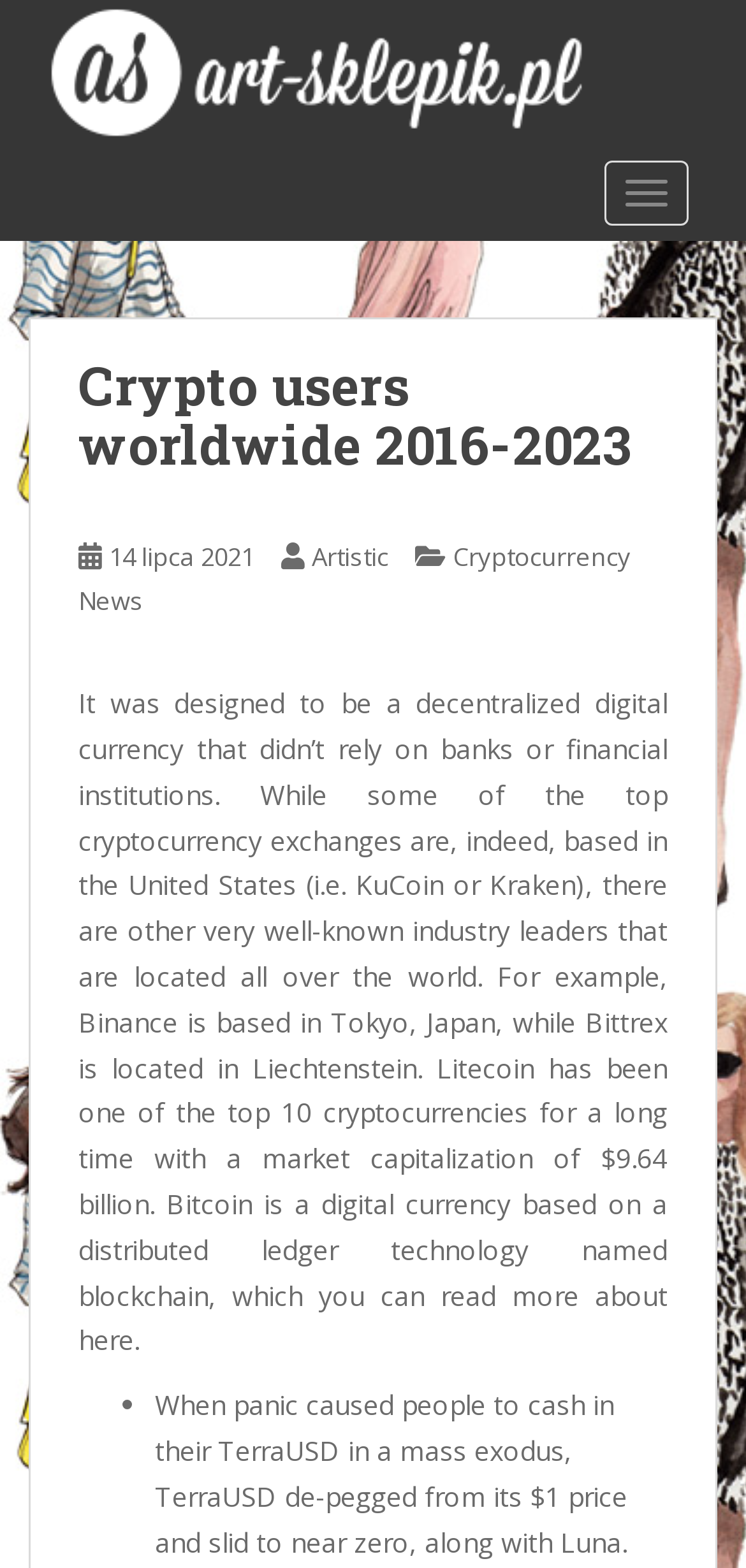Based on what you see in the screenshot, provide a thorough answer to this question: What is the market capitalization of Litecoin?

According to the text on the webpage, Litecoin has been one of the top 10 cryptocurrencies for a long time with a market capitalization of $9.64 billion.